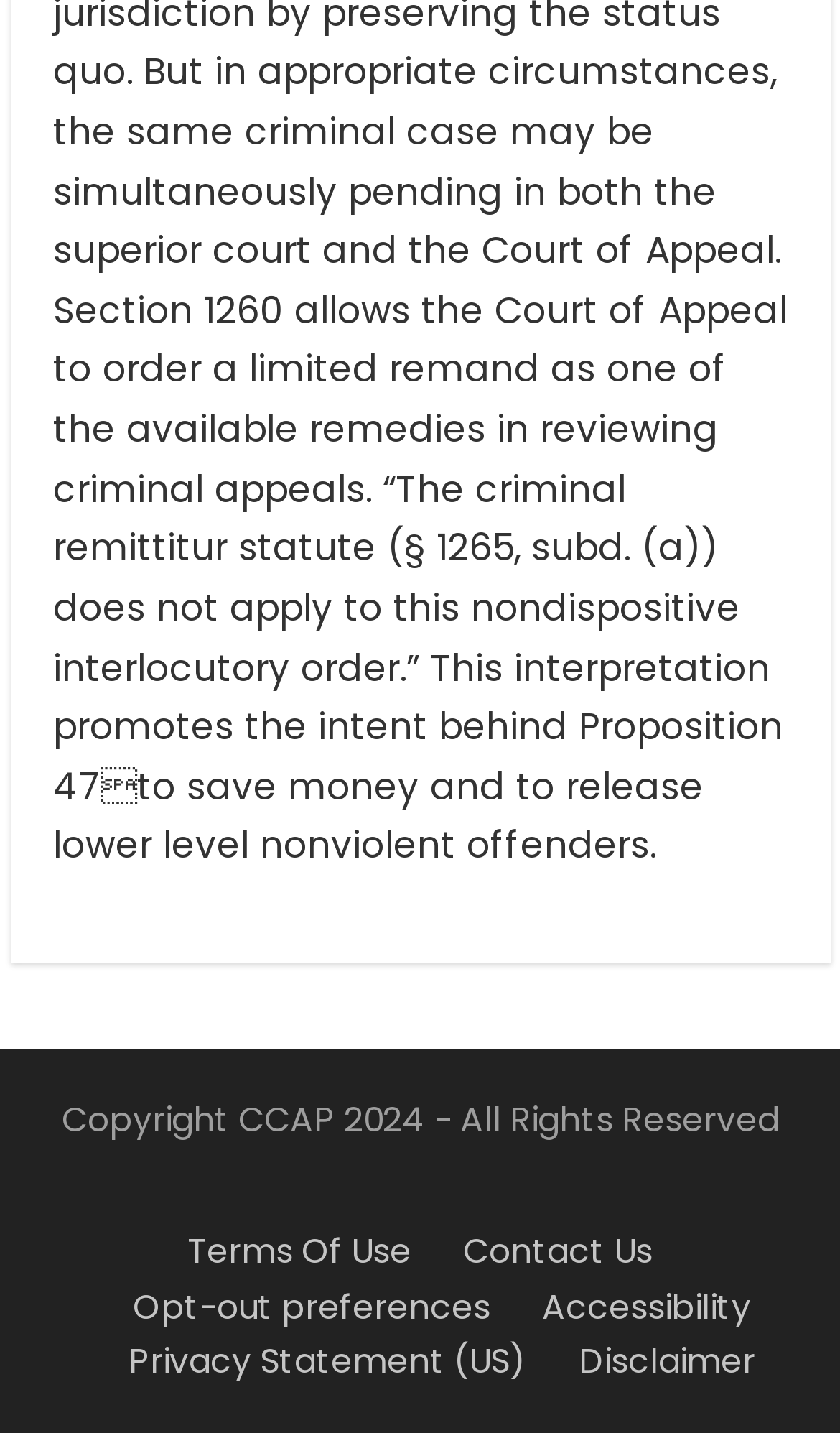Identify the coordinates of the bounding box for the element described below: "Contact Us". Return the coordinates as four float numbers between 0 and 1: [left, top, right, bottom].

[0.551, 0.857, 0.777, 0.889]